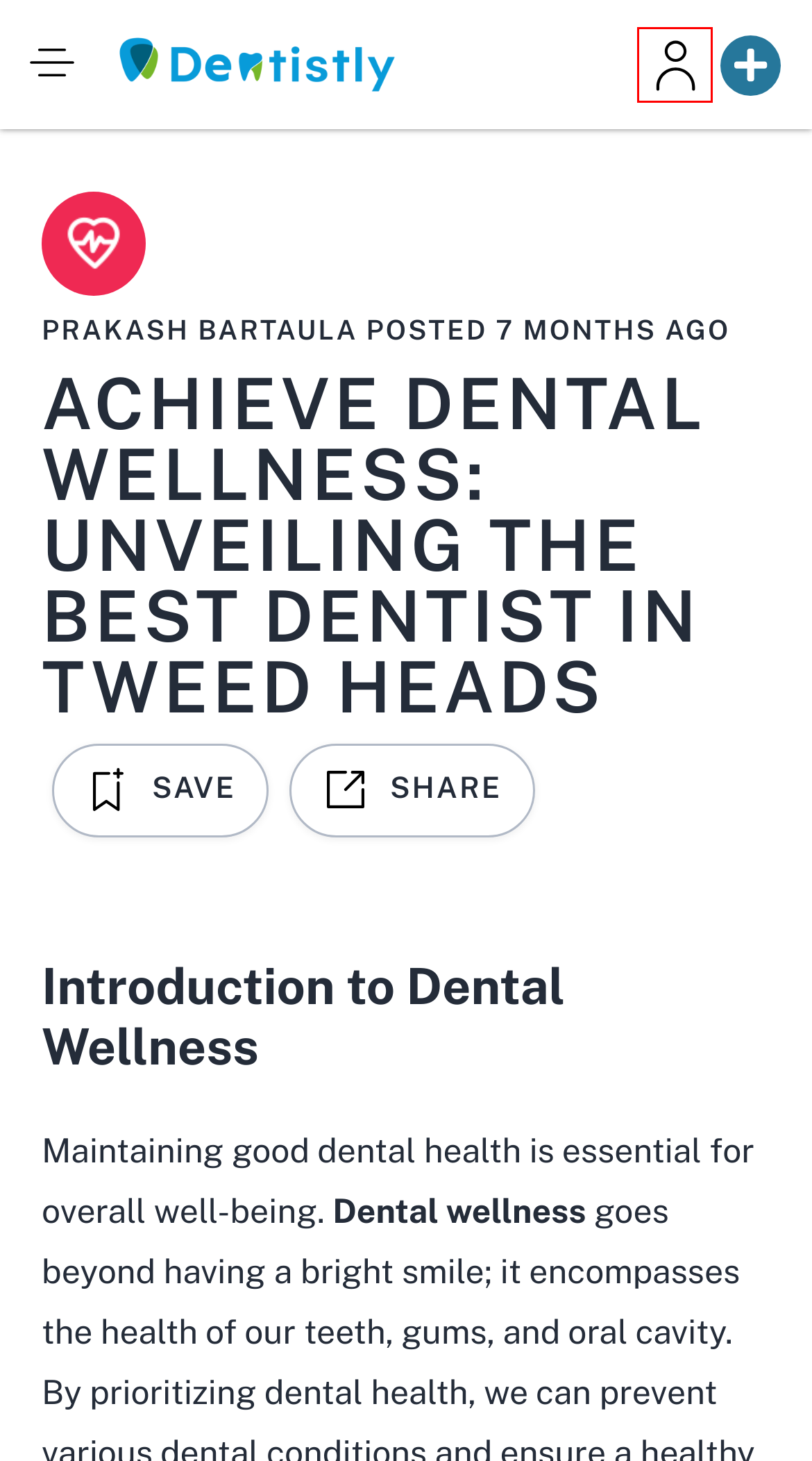Provided is a screenshot of a webpage with a red bounding box around an element. Select the most accurate webpage description for the page that appears after clicking the highlighted element. Here are the candidates:
A. Login / Register – Doctors
B. Experience Dental Excellence: Uncover the Best Dentist in Adelaide​ – Doctors
C. Dentist in Albany: Your Pathway to Dental Excellence – Doctors
D. Say Goodbye to Dental Woes: Your Trusted Dentist in Darwin – Doctors
E. Dentist in Byron Bay – Doctors
F. Say Goodbye to Dental Woes: Find the Perfect Dentist in Burnie – Doctors
G. The Ultimate Dental Experience: Dentist in Broome – Doctors
H. Dream Team for Your Teeth: Meet the Leading Dentist in Bunbury – Doctors

A